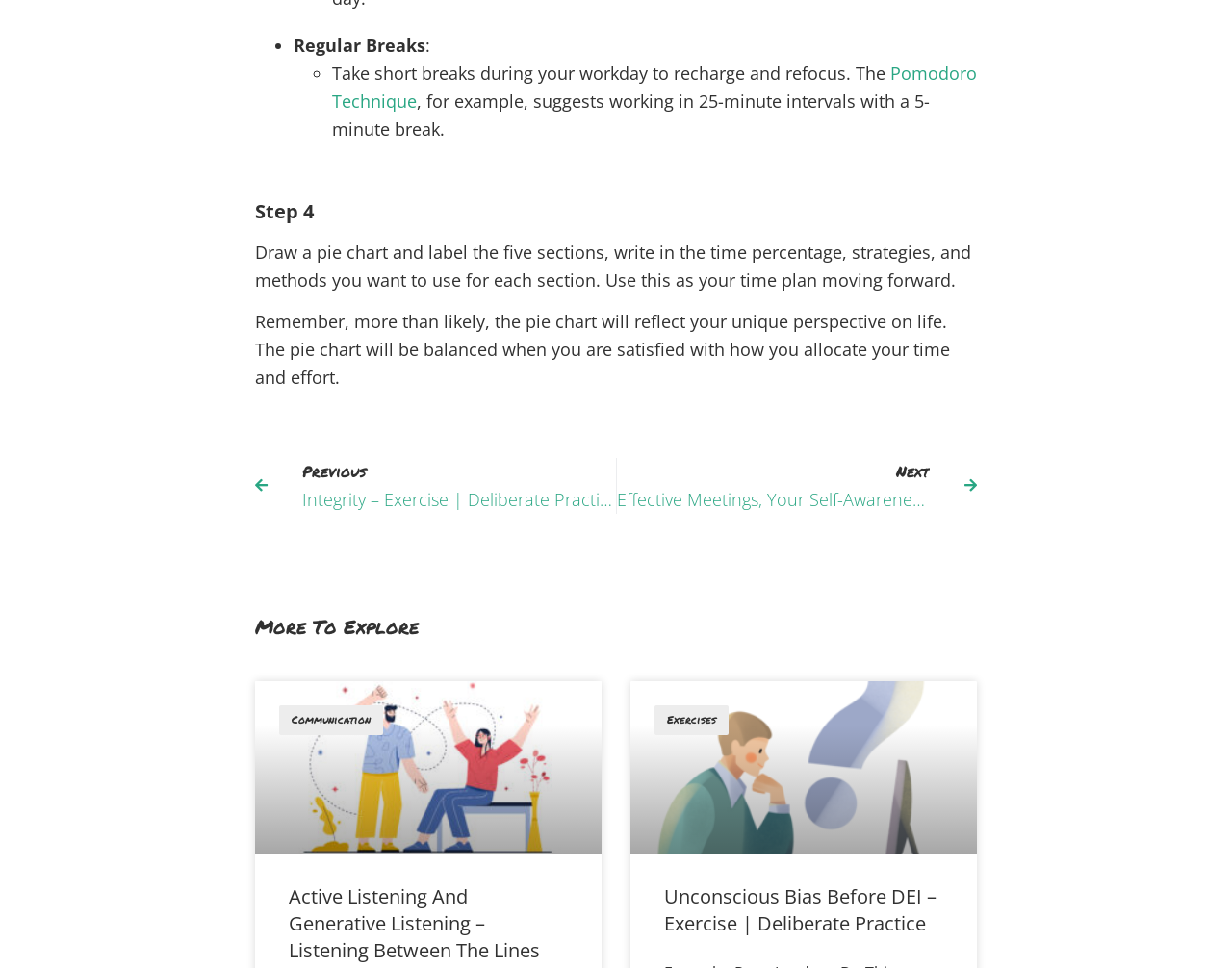Bounding box coordinates should be provided in the format (top-left x, top-left y, bottom-right x, bottom-right y) with all values between 0 and 1. Identify the bounding box for this UI element: Privacy Statement

None